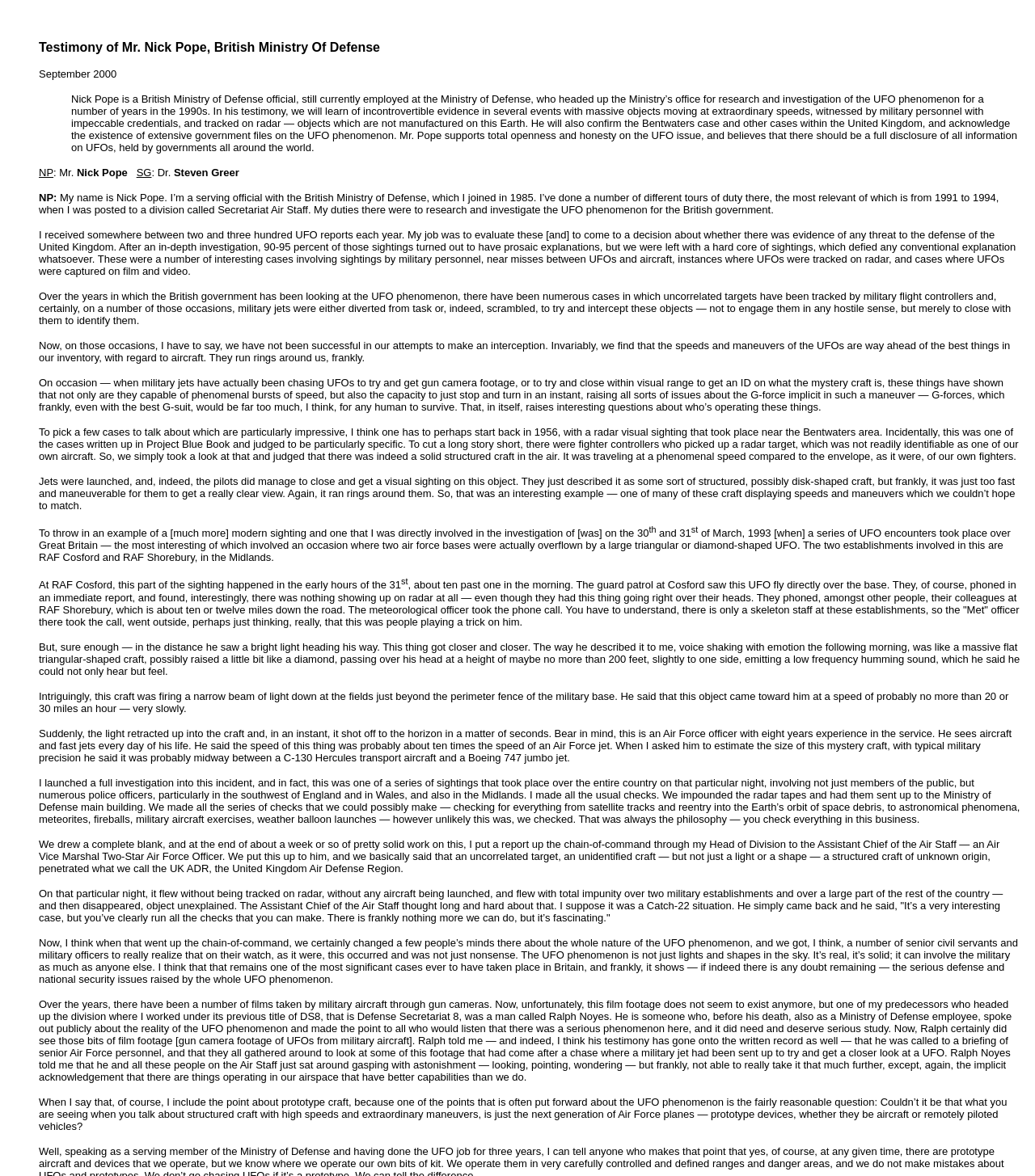Summarize the webpage with intricate details.

The webpage is a transcript of a testimony by Nick Pope, a British Ministry of Defense official, about his experiences with UFOs. The page has a title "Disclosure Project - Briefing Document" at the top, followed by a brief introduction to Nick Pope and the date of his testimony, September 2000.

Below the introduction, there is a large block of text that contains Nick Pope's testimony. The text is divided into paragraphs, each describing a specific incident or experience related to UFOs. The paragraphs are densely packed, with minimal spacing between them.

To the left of the text, there are occasional annotations, such as "NP" and "SG", which appear to be abbreviations for the names of the people involved in the conversation. There are also some superscript numbers and abbreviations, such as "st" and "", which are likely references to specific dates or times.

The text itself is a detailed and technical account of Nick Pope's experiences with UFOs, including descriptions of radar sightings, eyewitness accounts, and investigations into UFO incidents. The language is formal and professional, suggesting that the testimony is intended for an official or academic audience.

Throughout the text, there are references to specific dates, times, and locations, as well as technical terms related to aviation and radar technology. The tone of the testimony is serious and matter-of-fact, with Nick Pope presenting his experiences and evidence in a clear and detailed manner.